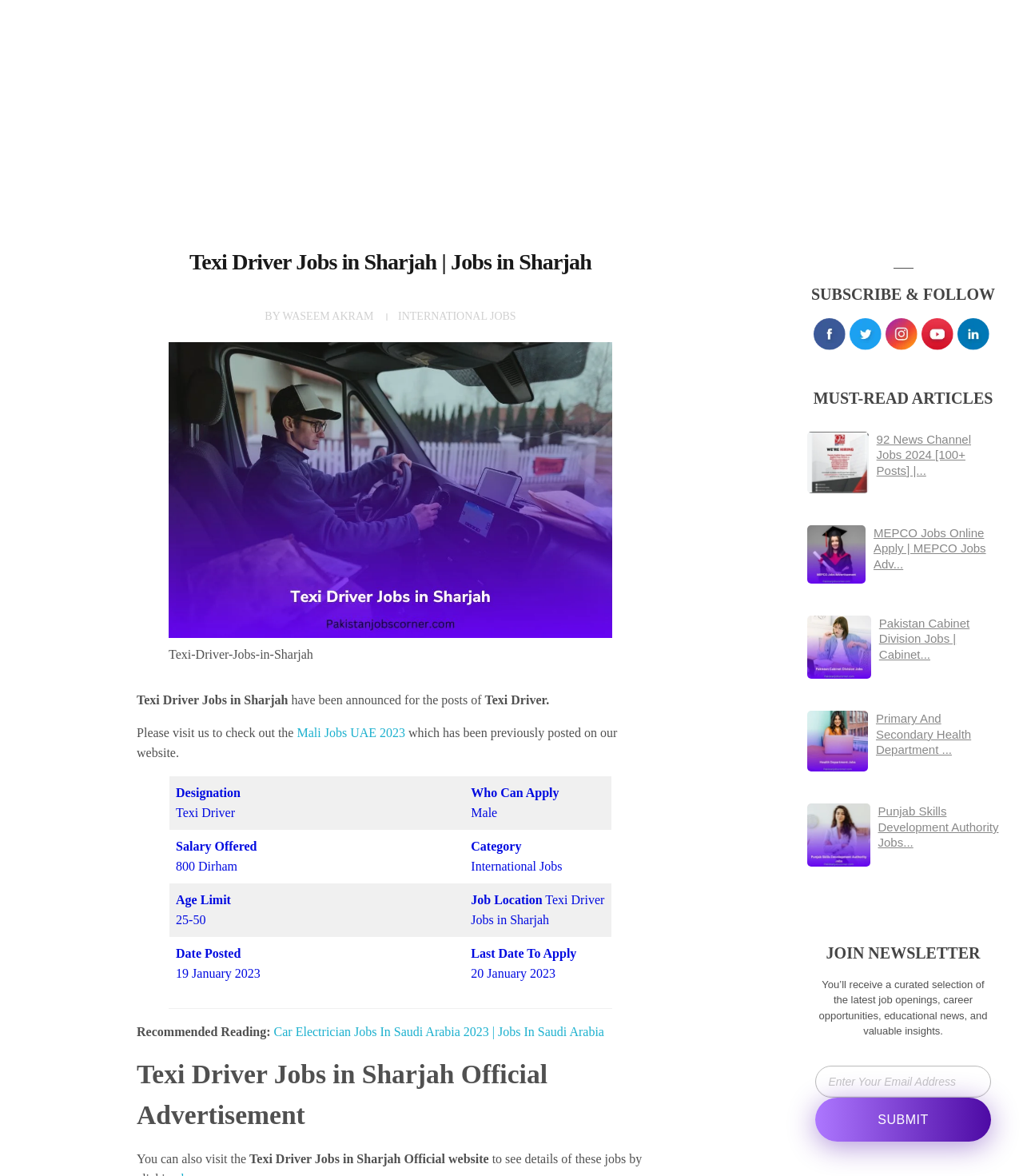Give a one-word or one-phrase response to the question: 
What is the salary offered for the job?

800 Dirham